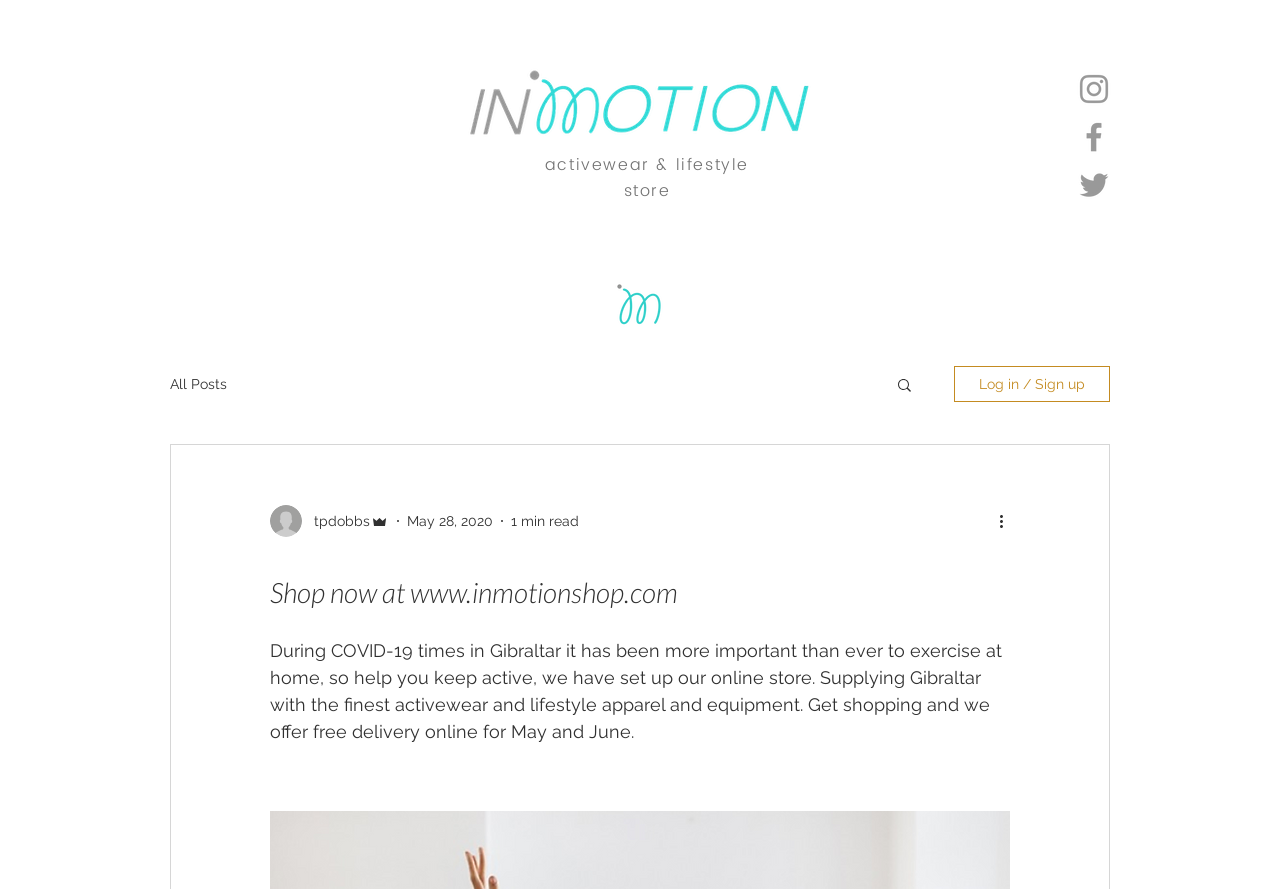Please provide the bounding box coordinates for the element that needs to be clicked to perform the instruction: "Navigate to the Home page". The coordinates must consist of four float numbers between 0 and 1, formatted as [left, top, right, bottom].

None